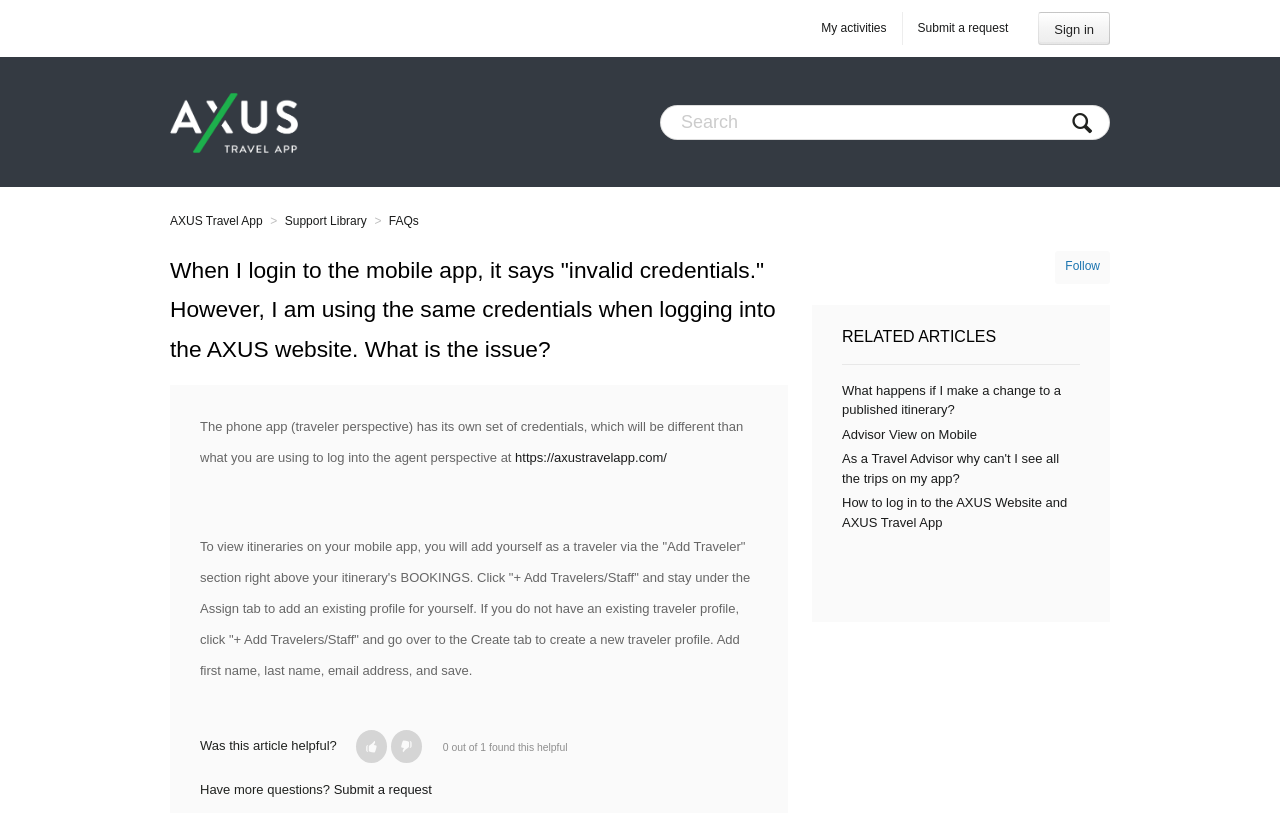How many people found this article helpful?
Refer to the image and provide a concise answer in one word or phrase.

0 out of 1